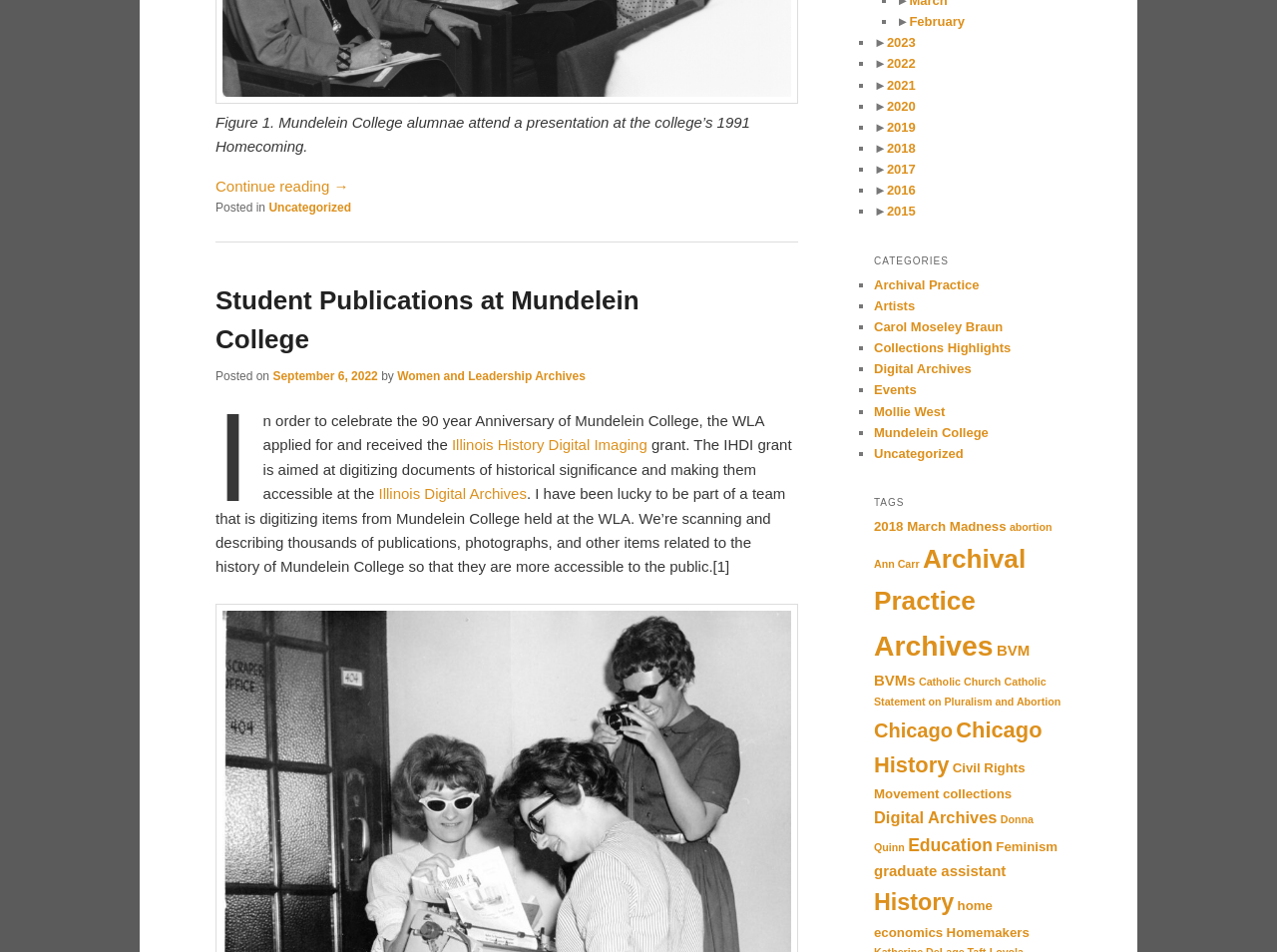What is the title of the webpage?
Based on the image, answer the question with a single word or brief phrase.

Student Publications at Mundelein College